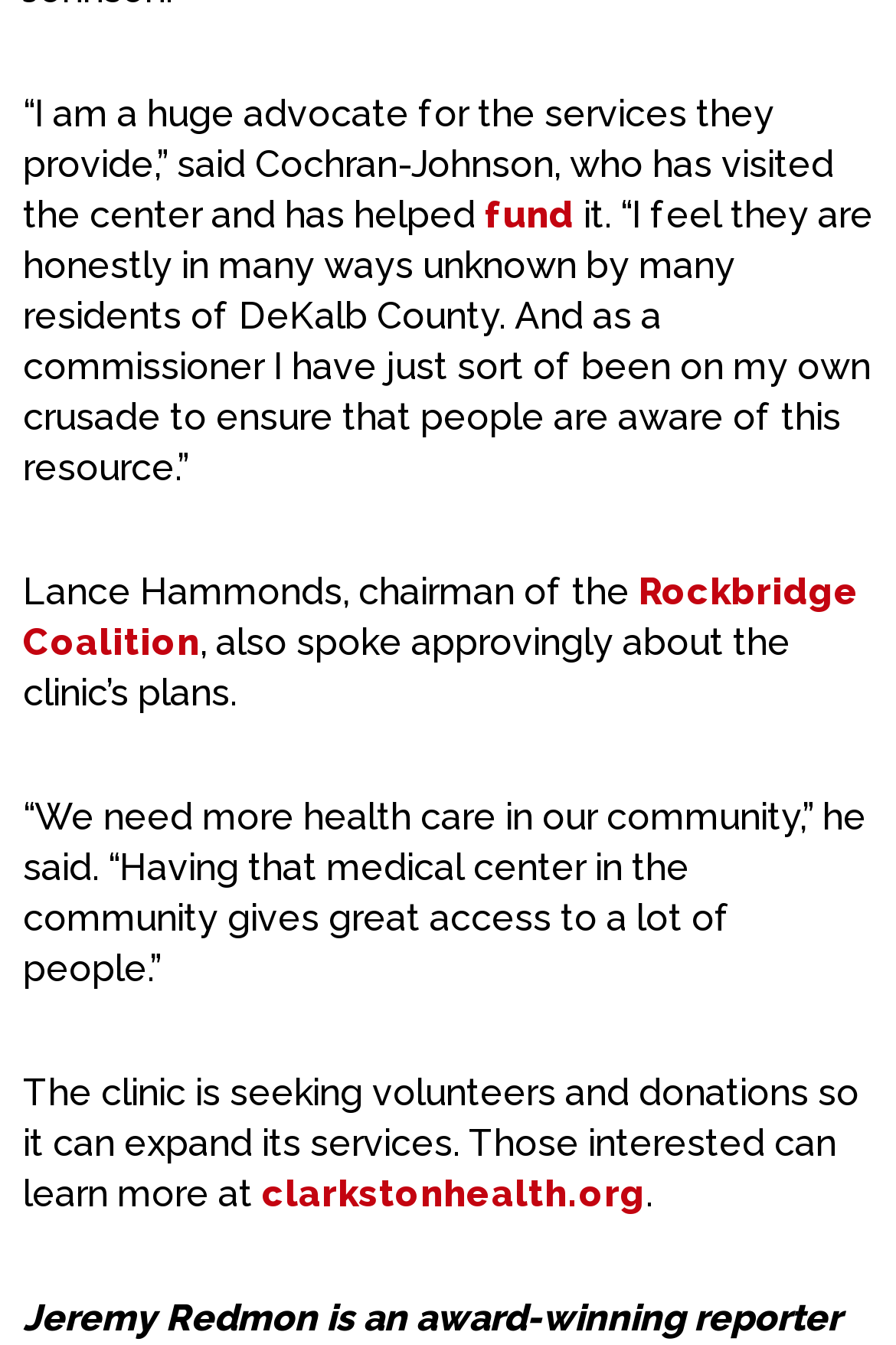Find and provide the bounding box coordinates for the UI element described here: "fund". The coordinates should be given as four float numbers between 0 and 1: [left, top, right, bottom].

[0.541, 0.144, 0.641, 0.177]